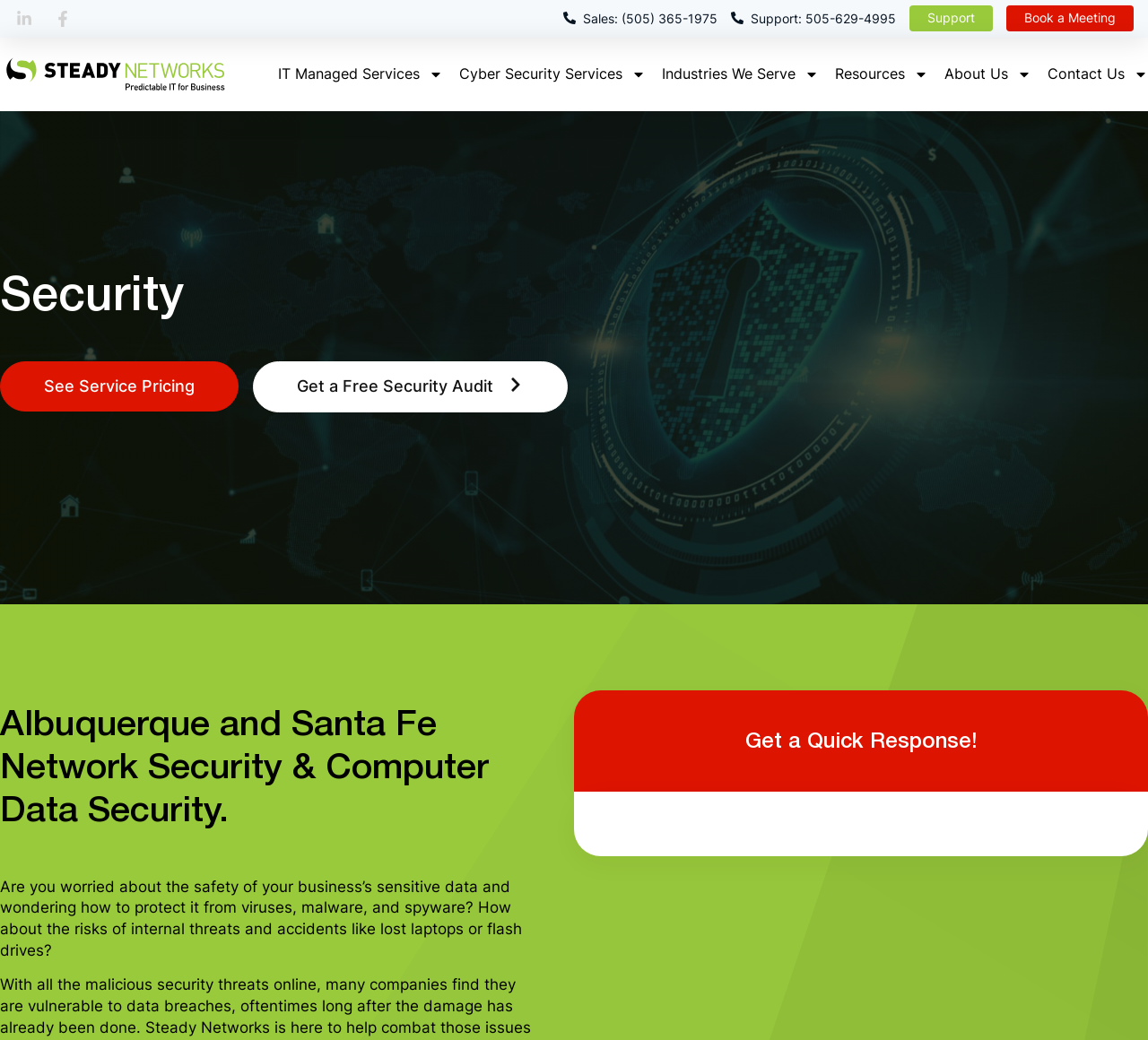Bounding box coordinates are specified in the format (top-left x, top-left y, bottom-right x, bottom-right y). All values are floating point numbers bounded between 0 and 1. Please provide the bounding box coordinate of the region this sentence describes: Support: 505-629-4995

[0.637, 0.006, 0.78, 0.029]